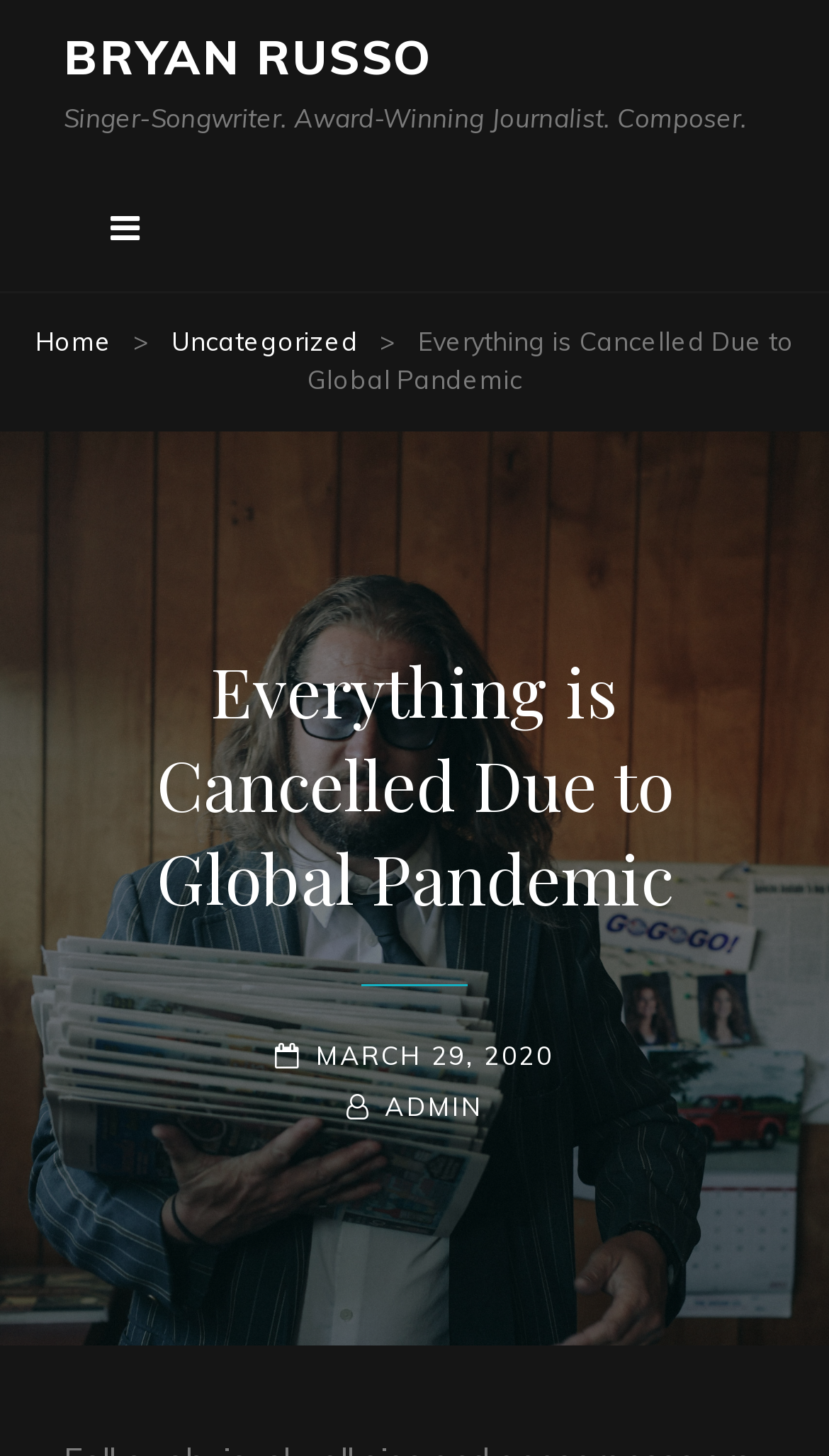For the following element description, predict the bounding box coordinates in the format (top-left x, top-left y, bottom-right x, bottom-right y). All values should be floating point numbers between 0 and 1. Description: admin

[0.418, 0.749, 0.582, 0.771]